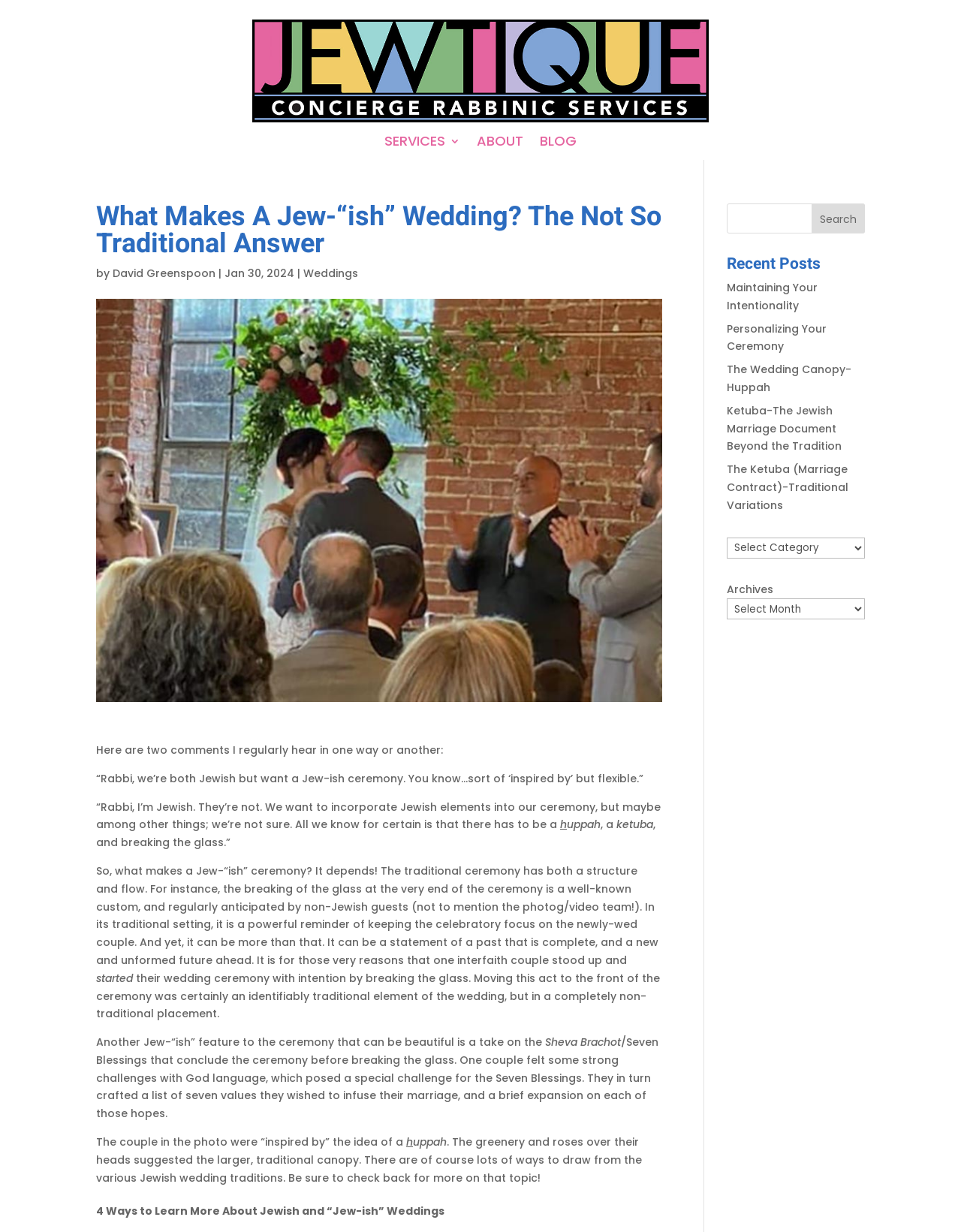Show the bounding box coordinates of the element that should be clicked to complete the task: "Search for a topic".

[0.756, 0.165, 0.9, 0.189]